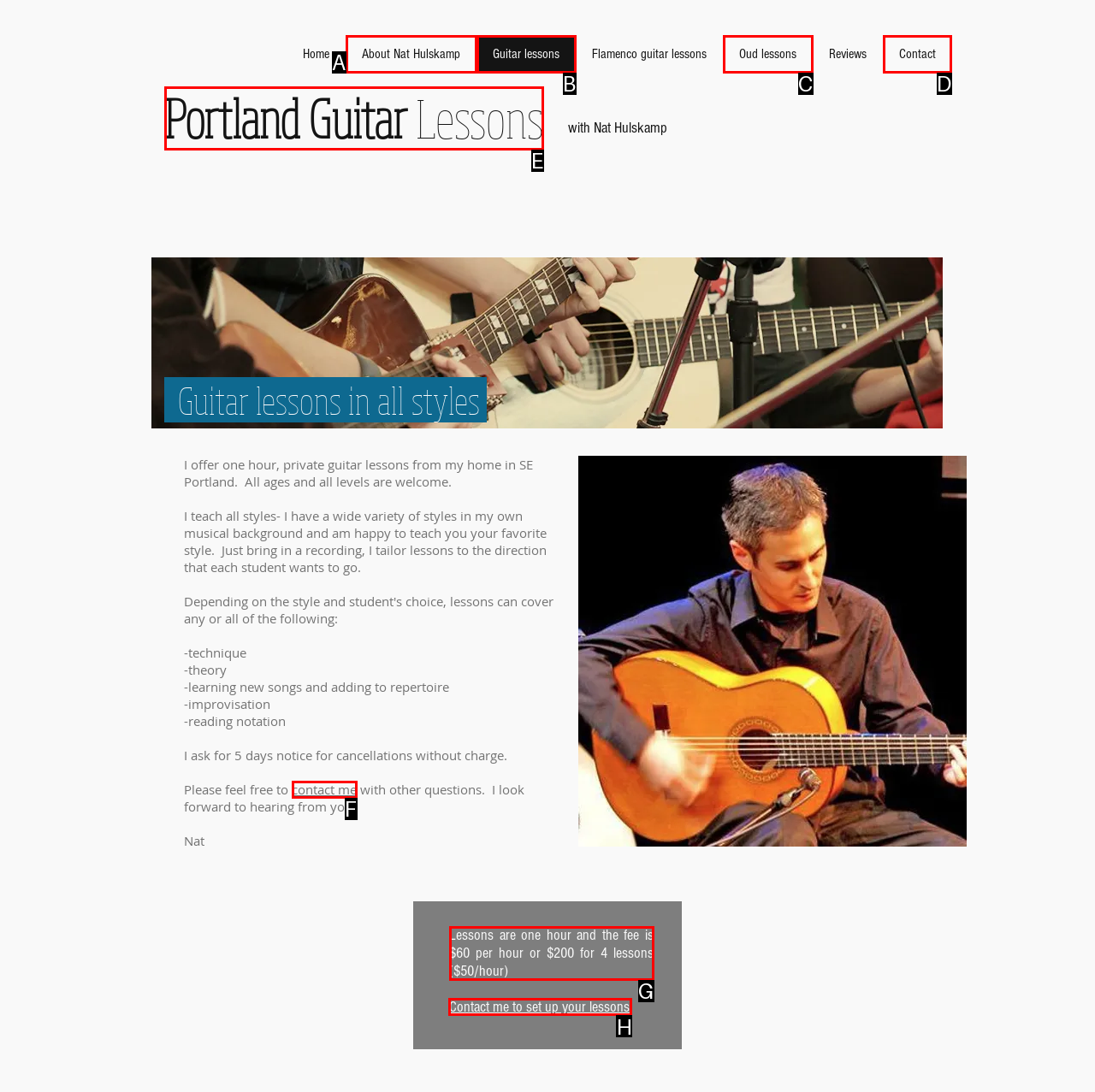From the given options, tell me which letter should be clicked to complete this task: Set up guitar lessons
Answer with the letter only.

H